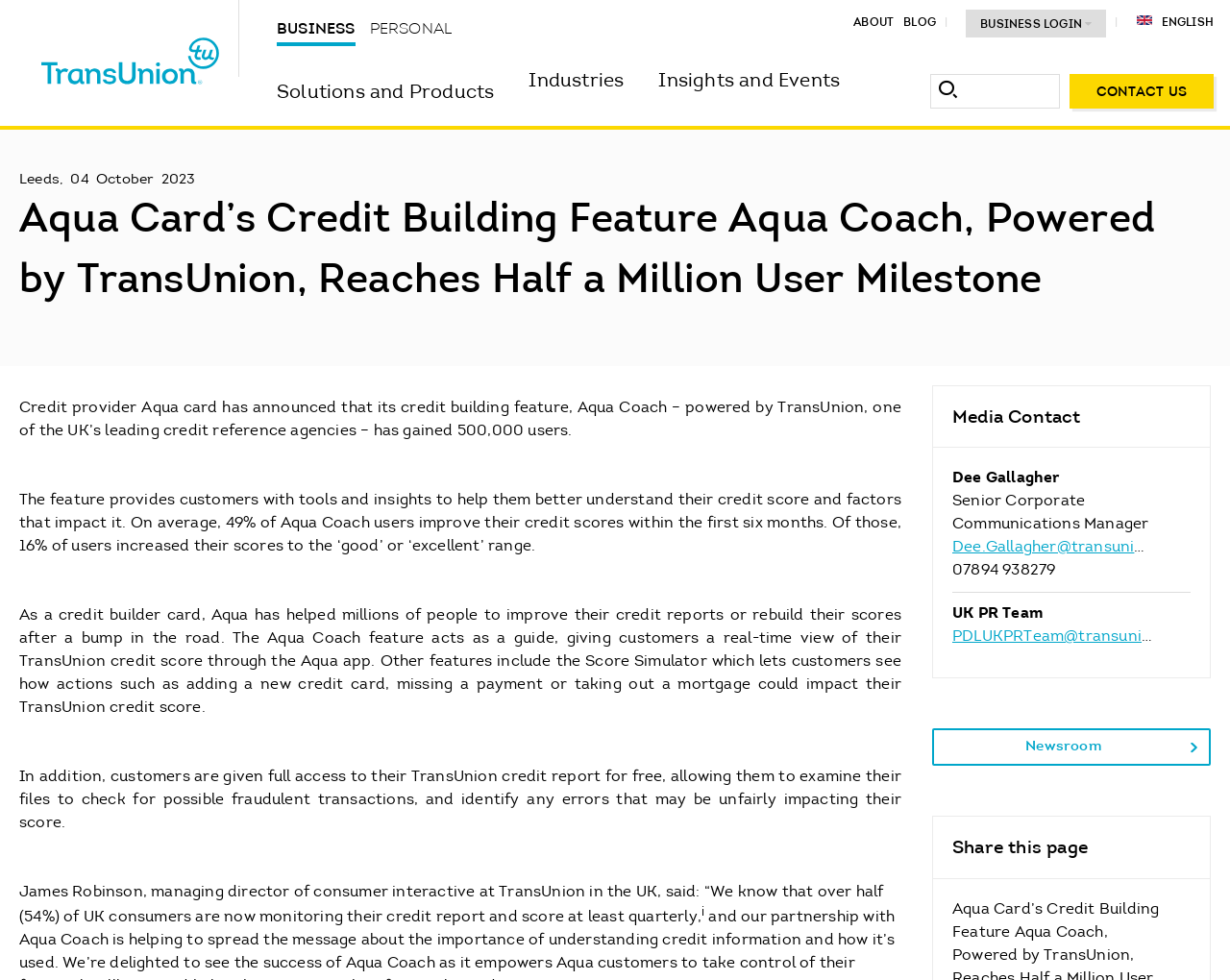Answer the question briefly using a single word or phrase: 
Who is the managing director of consumer interactive at TransUnion in the UK?

James Robinson